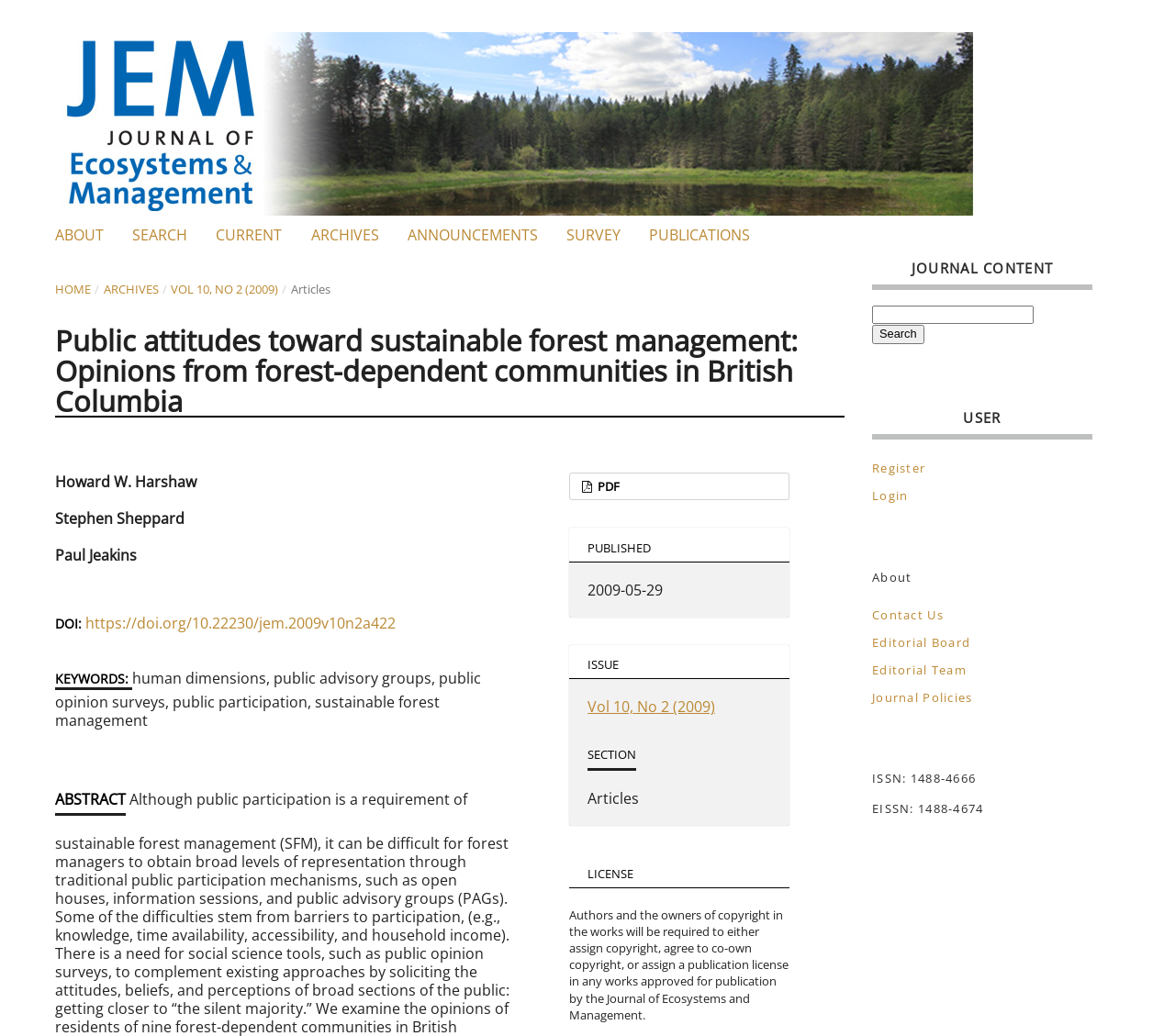Reply to the question with a single word or phrase:
What is the ISSN of the journal?

1488-4666